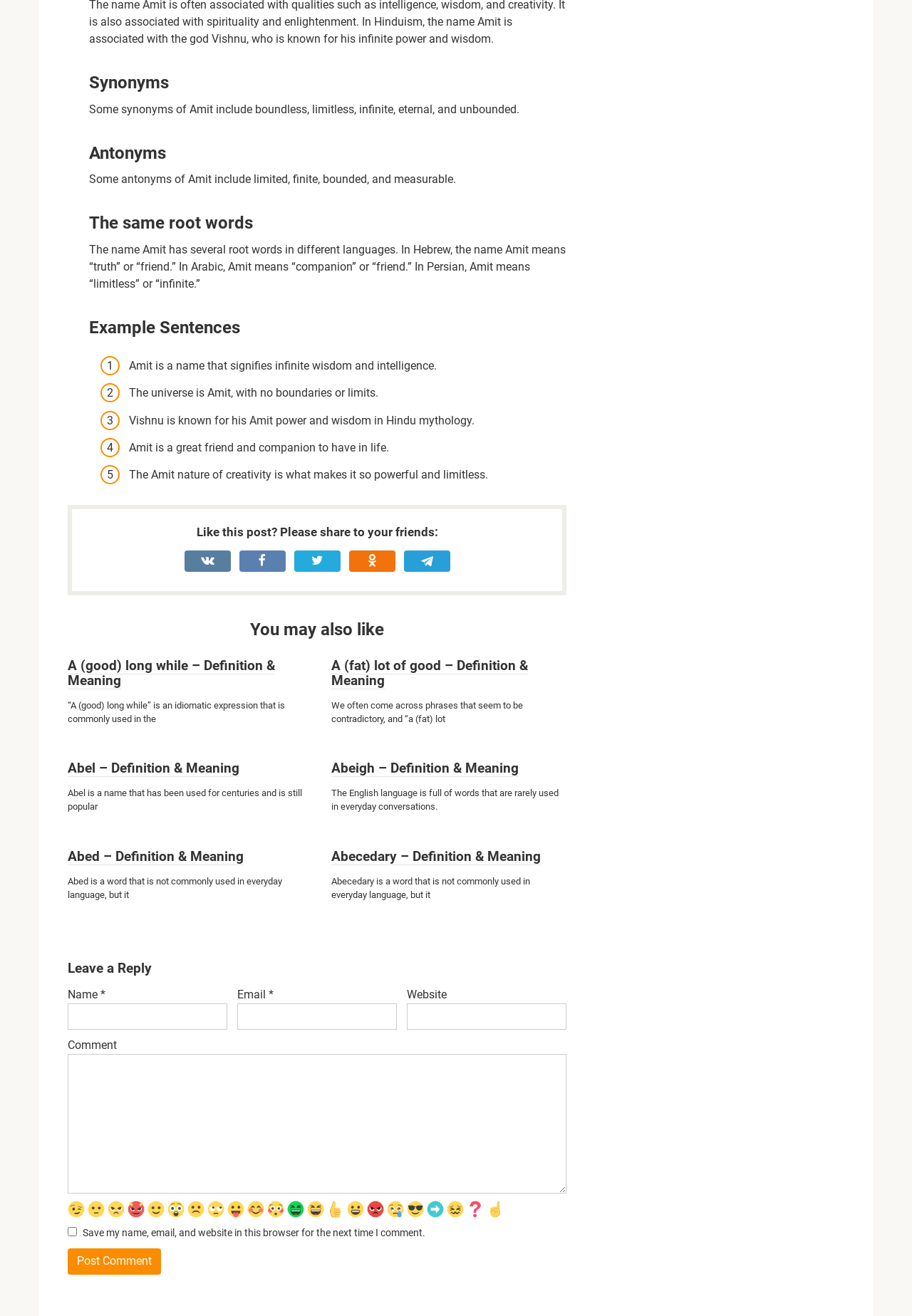Please find the bounding box coordinates of the element's region to be clicked to carry out this instruction: "Enter your name in the 'Name' field".

[0.074, 0.762, 0.249, 0.782]